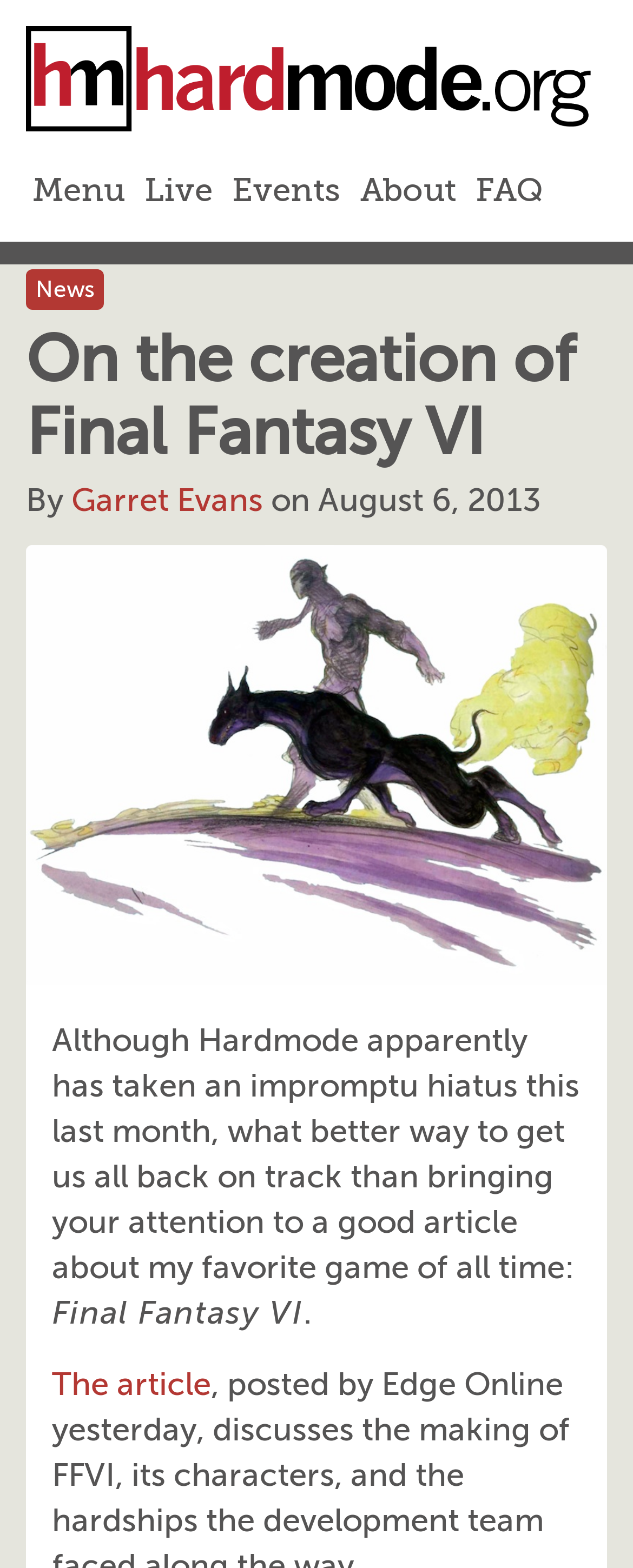How many menu items are there?
Please give a detailed and thorough answer to the question, covering all relevant points.

I counted the number of links in the menu section, which are 'Menu', 'Live', 'Events', 'About', and 'FAQ', so there are 5 menu items.